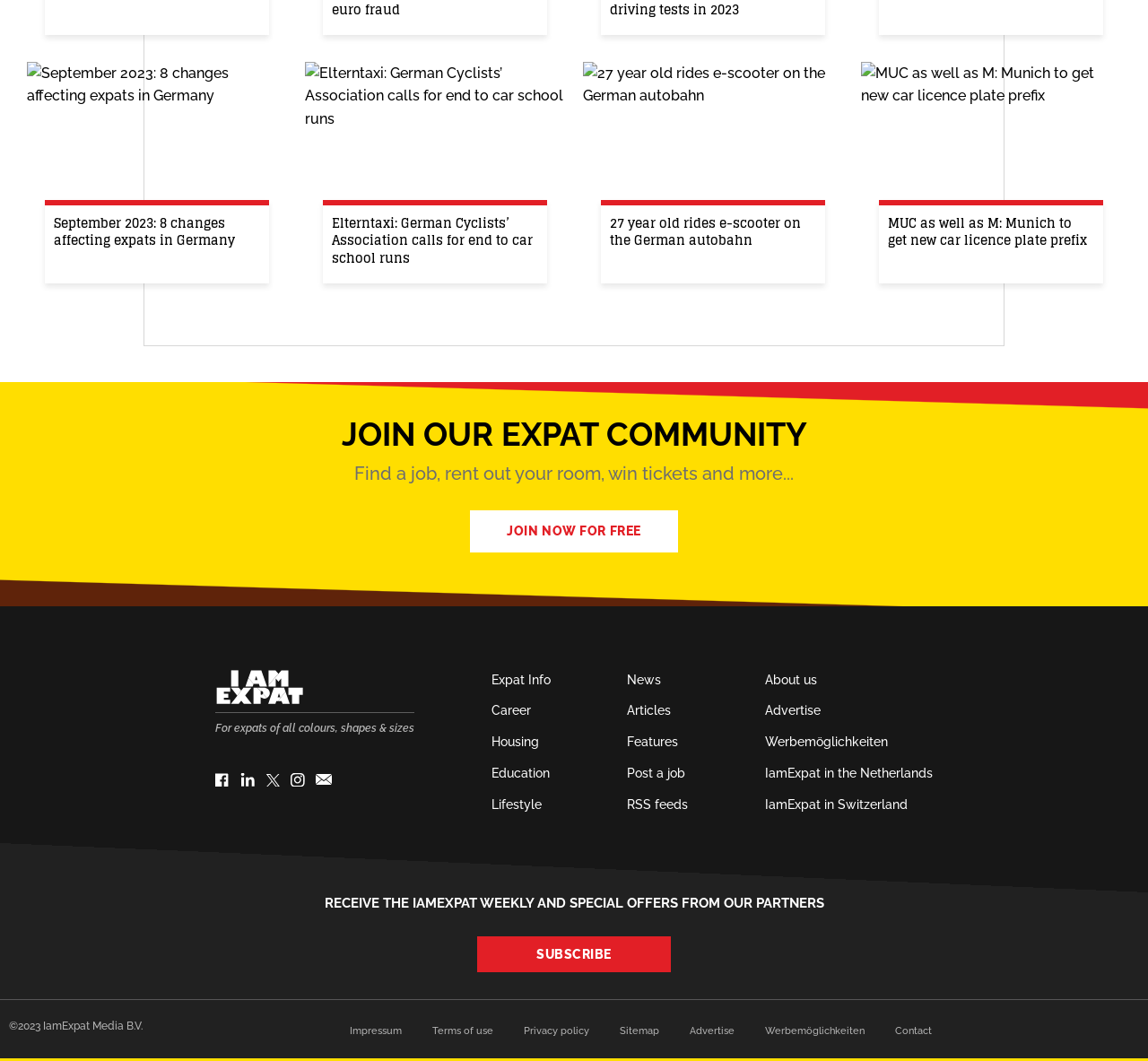Determine the bounding box coordinates of the clickable element to complete this instruction: "Read the article 'September 2023: 8 changes affecting expats in Germany'". Provide the coordinates in the format of four float numbers between 0 and 1, [left, top, right, bottom].

[0.023, 0.058, 0.25, 0.267]